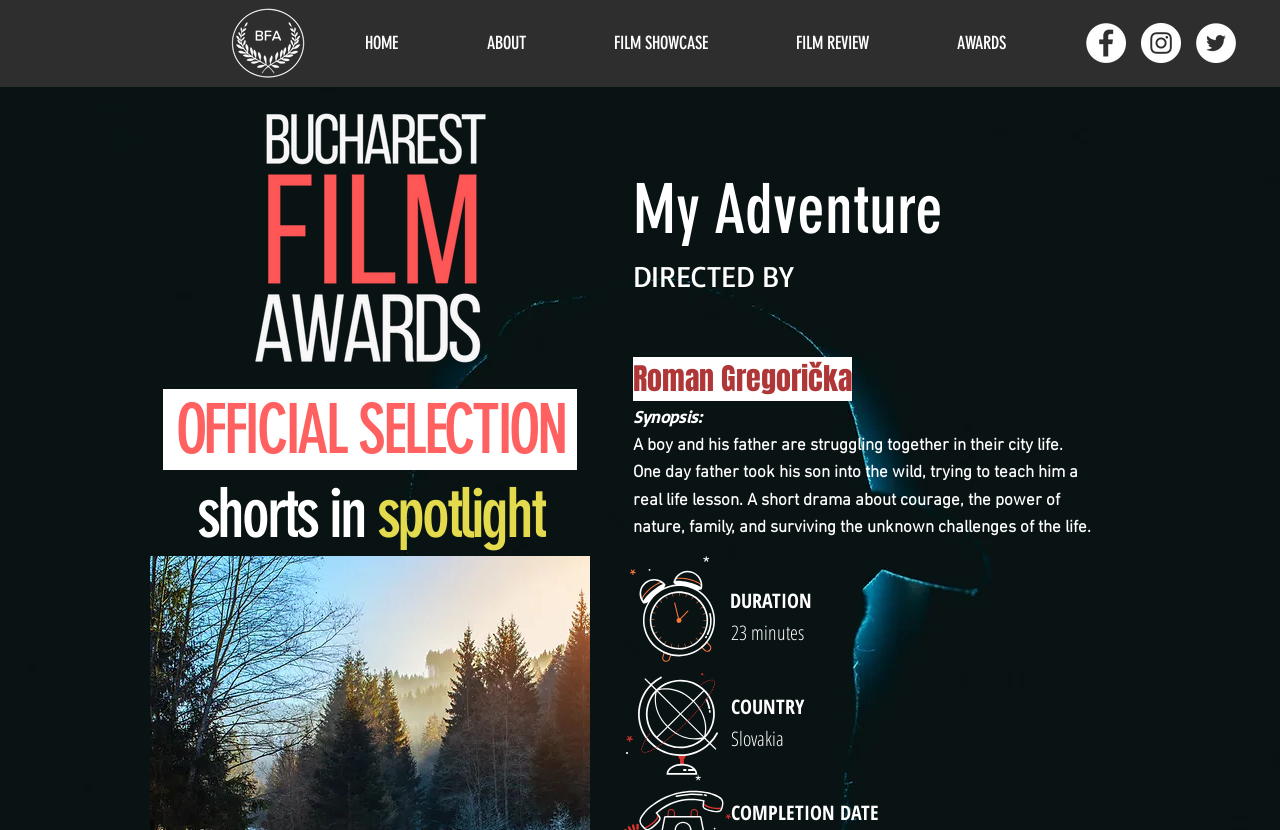Find the bounding box coordinates for the area that must be clicked to perform this action: "Click on the HOME link".

[0.25, 0.037, 0.345, 0.066]